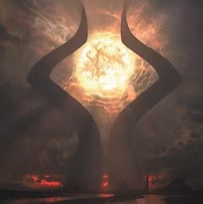Provide a short, one-word or phrase answer to the question below:
What is the atmosphere charged with?

Vibrant colors and swirling clouds